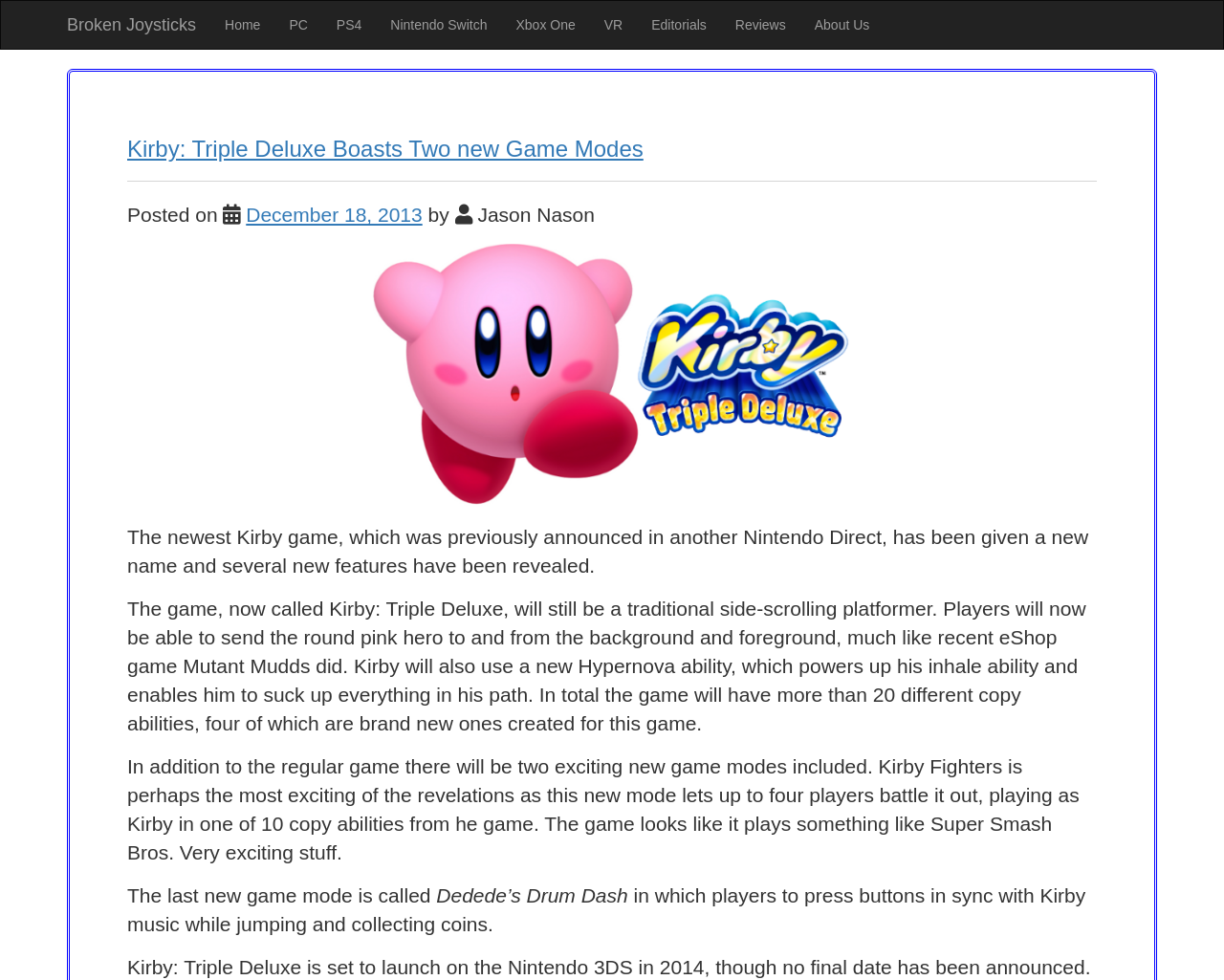Carefully examine the image and provide an in-depth answer to the question: What is the name of the new Kirby game?

The answer can be found in the StaticText element with the text 'The game, now called Kirby: Triple Deluxe, will still be a traditional side-scrolling platformer.'